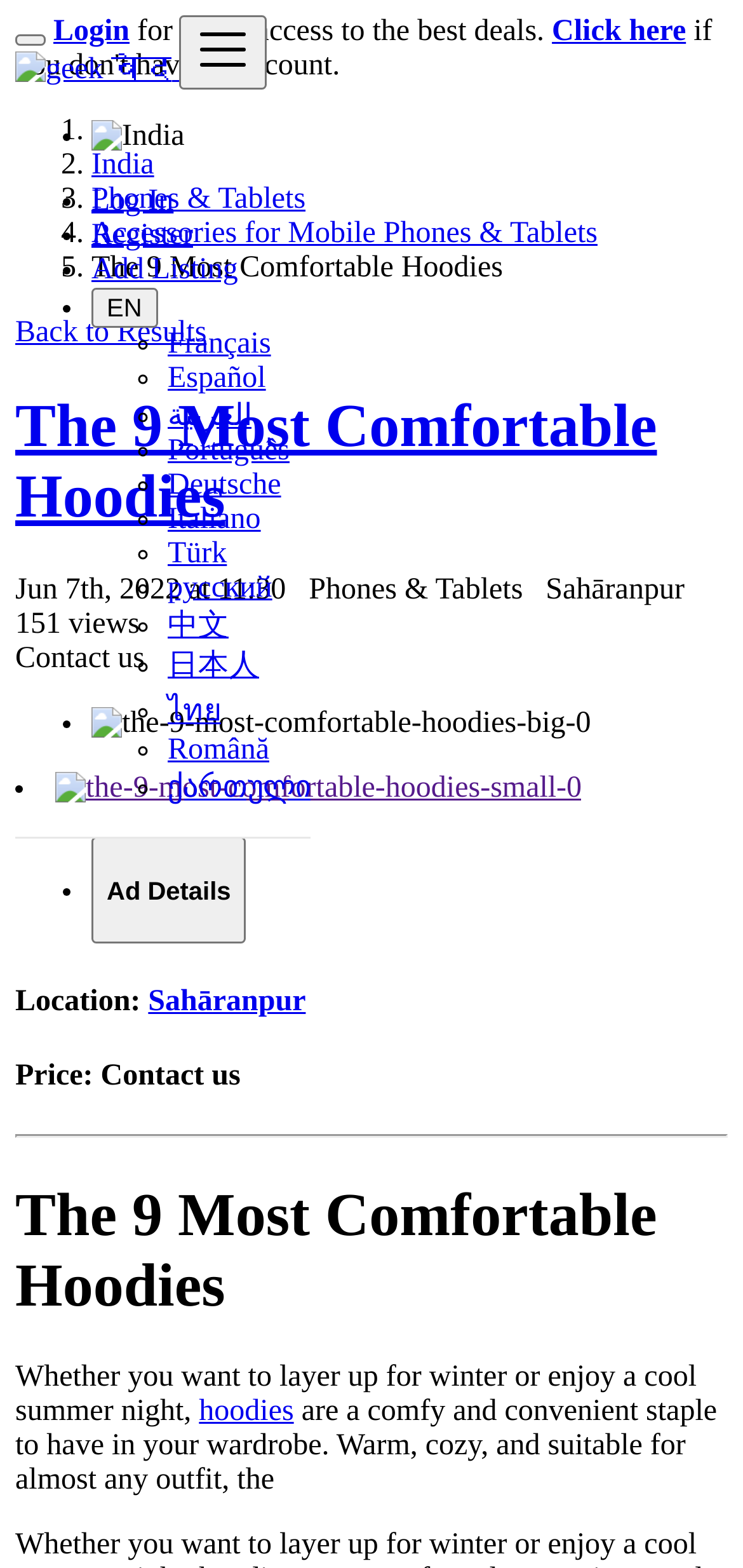Please analyze the image and give a detailed answer to the question:
What is the location of the product?

I determined the location of the product by looking at the static text 'Sahāranpur' located below the article title and above the '151 views' text.